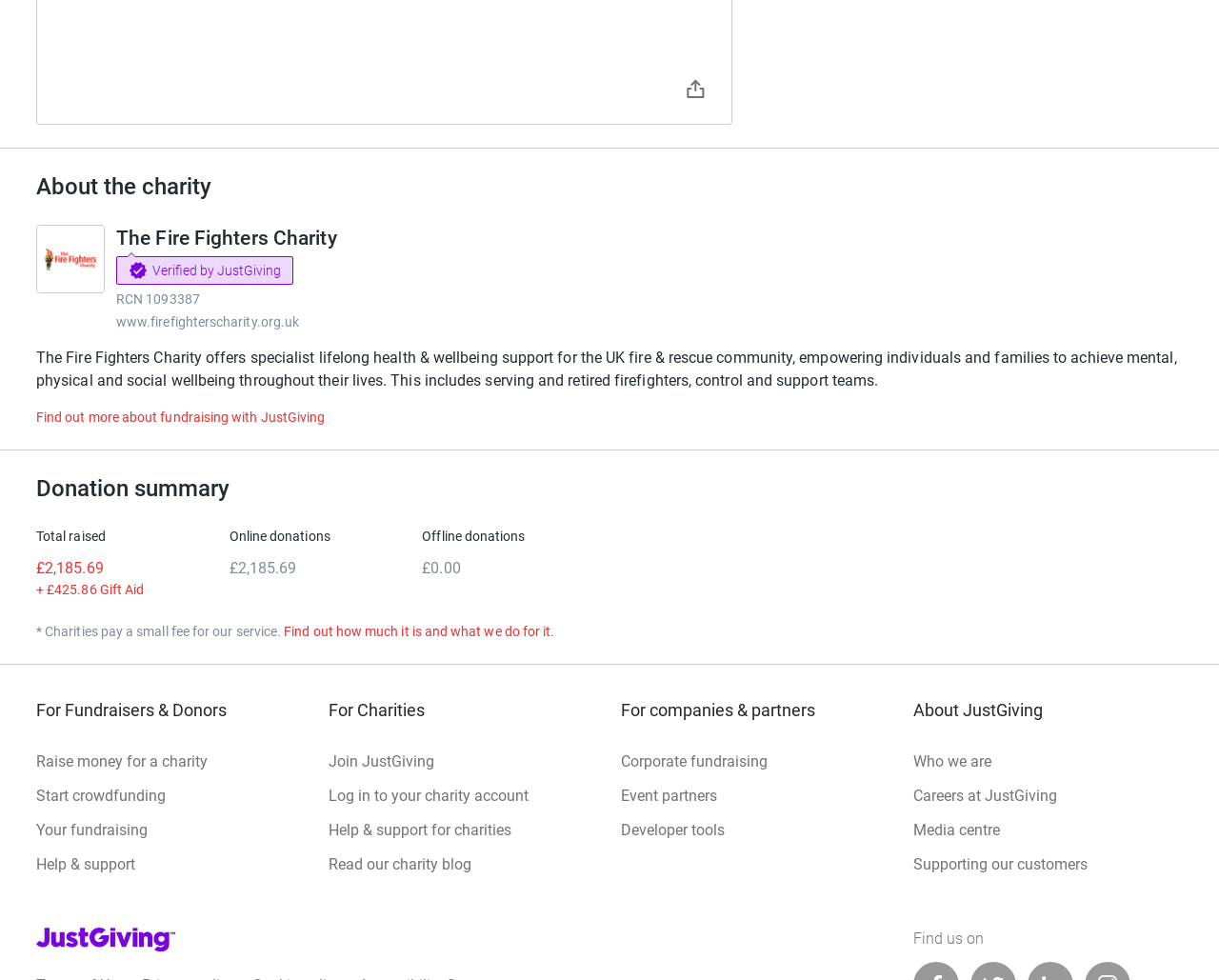From the element description: "Help & support for charities", extract the bounding box coordinates of the UI element. The coordinates should be expressed as four float numbers between 0 and 1, in the order [left, top, right, bottom].

[0.27, 0.46, 0.491, 0.495]